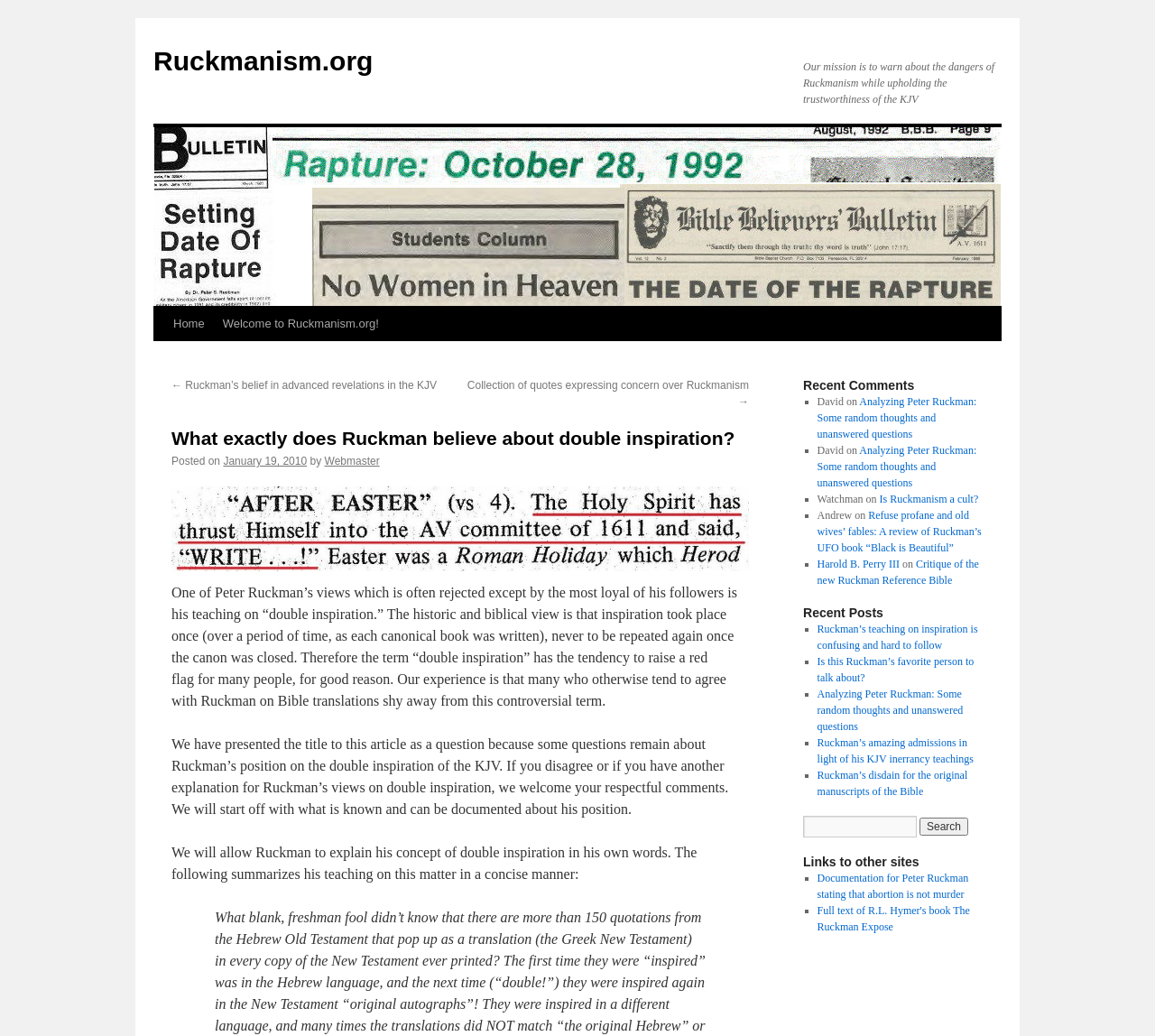Please provide a brief answer to the question using only one word or phrase: 
What is the purpose of the search box?

Search the website